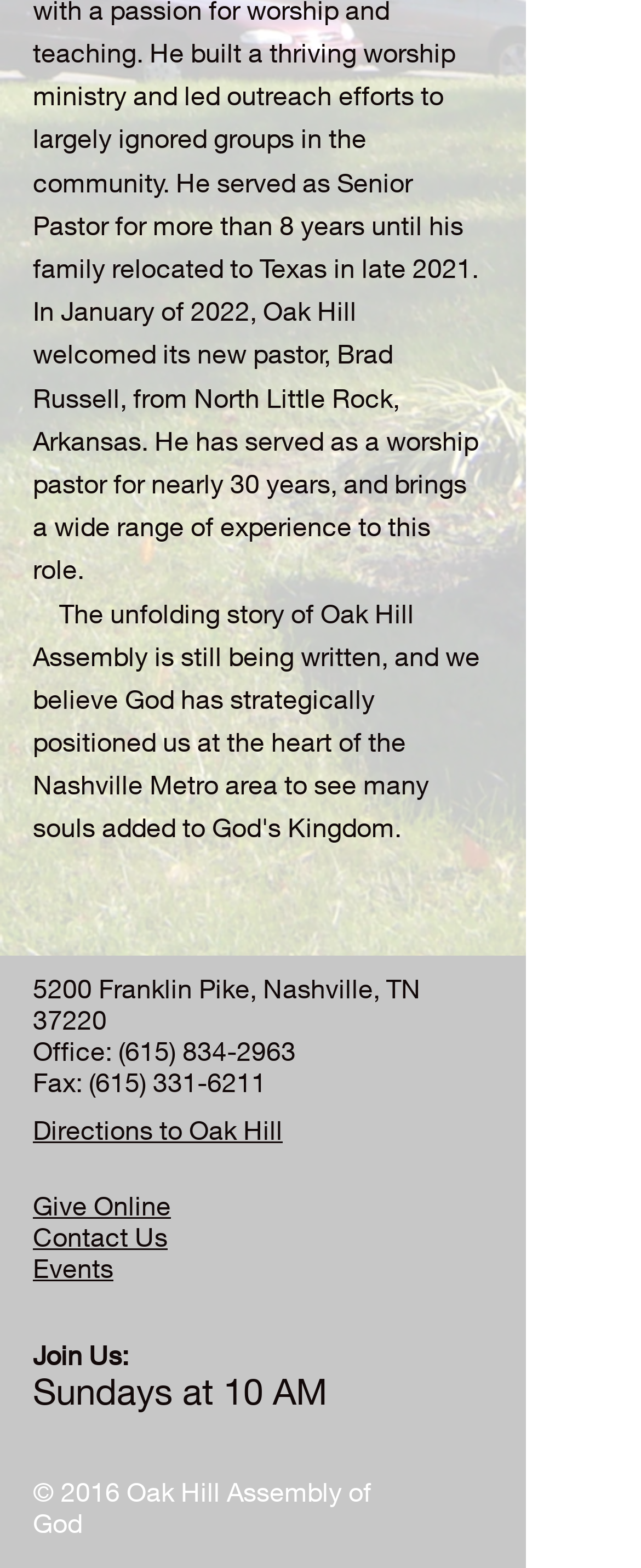What time are the Sunday services?
Answer the question using a single word or phrase, according to the image.

10 AM